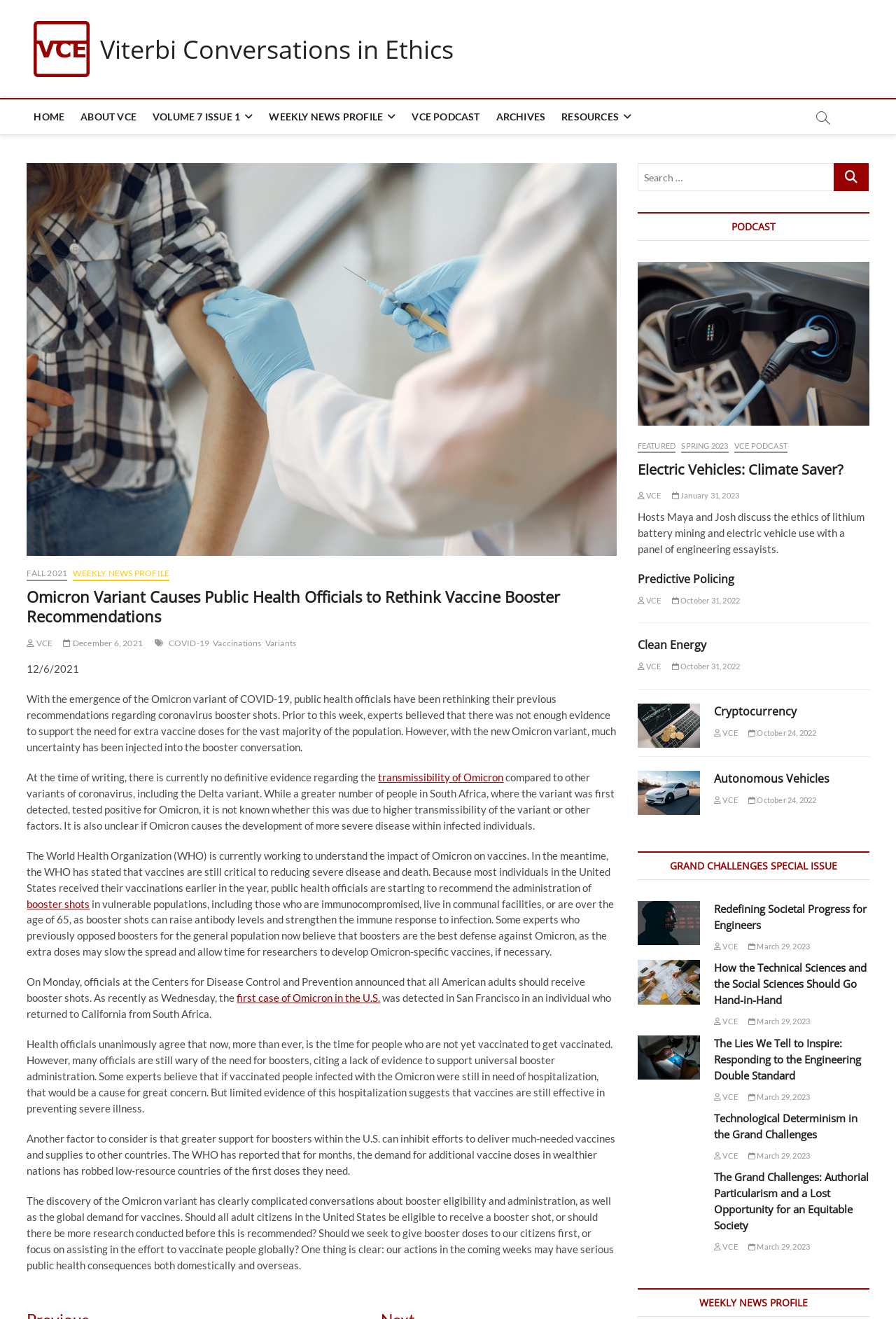Find the bounding box coordinates of the element to click in order to complete the given instruction: "Click the 'HOME' link."

[0.03, 0.075, 0.08, 0.102]